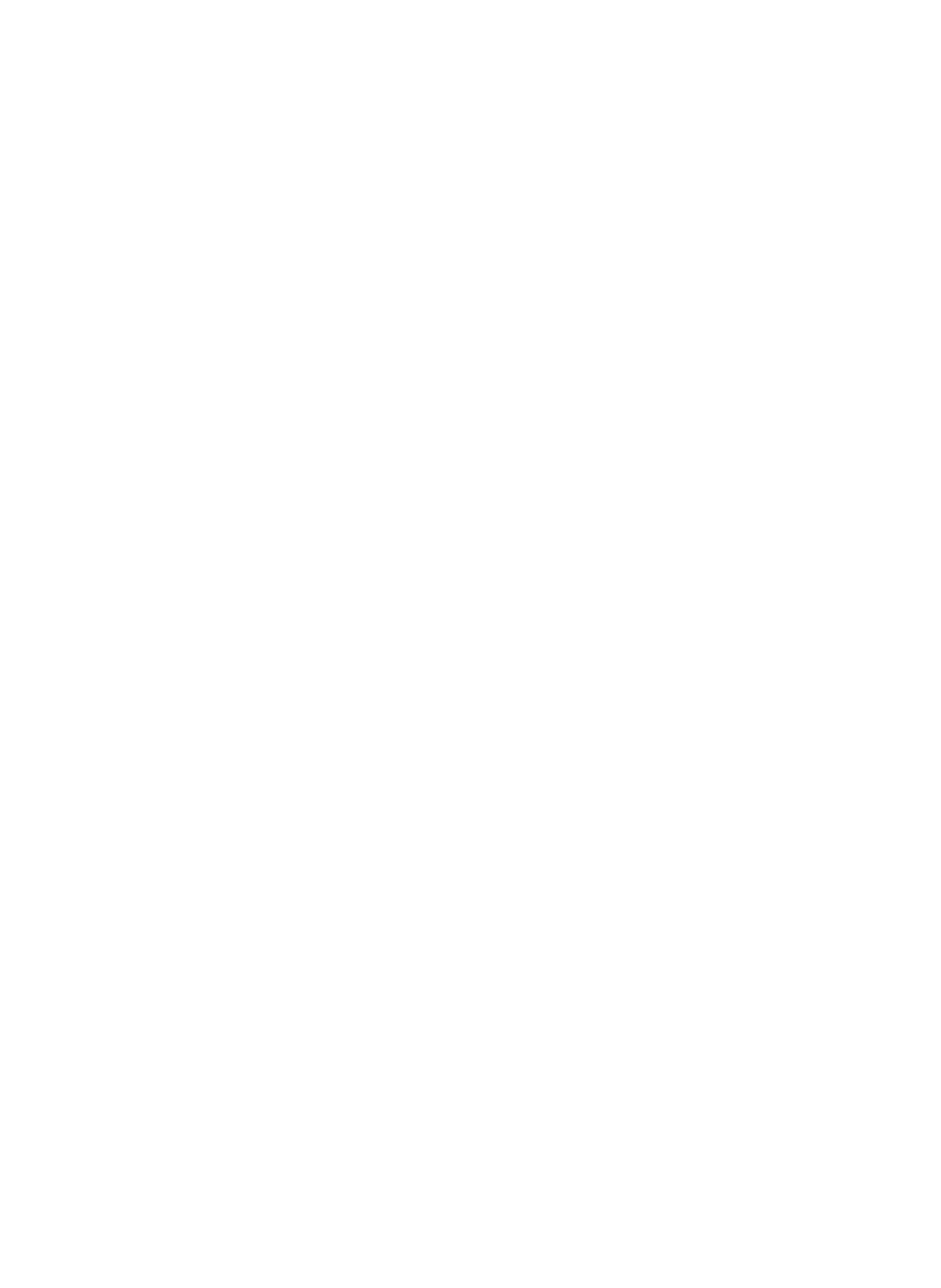Can you show the bounding box coordinates of the region to click on to complete the task described in the instruction: "View the 'Scope Health Inequalities BAME young people' PDF"?

[0.082, 0.336, 0.444, 0.35]